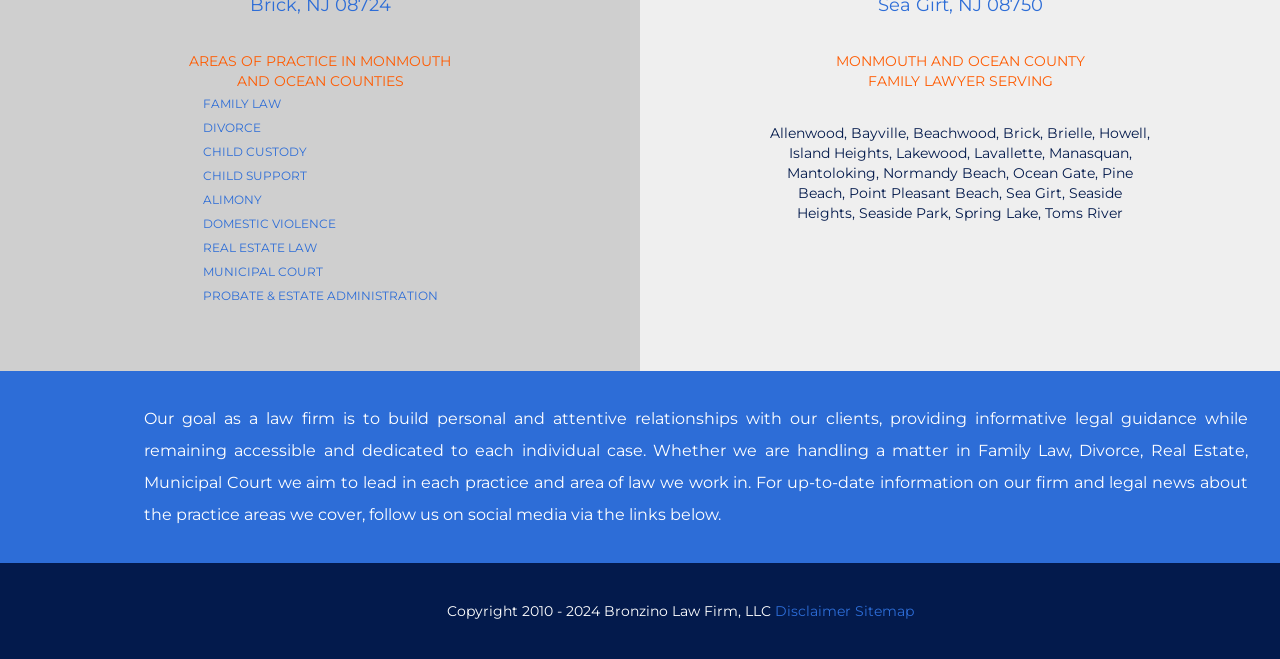What is the location served by the law firm?
Based on the visual, give a brief answer using one word or a short phrase.

Monmouth and Ocean Counties